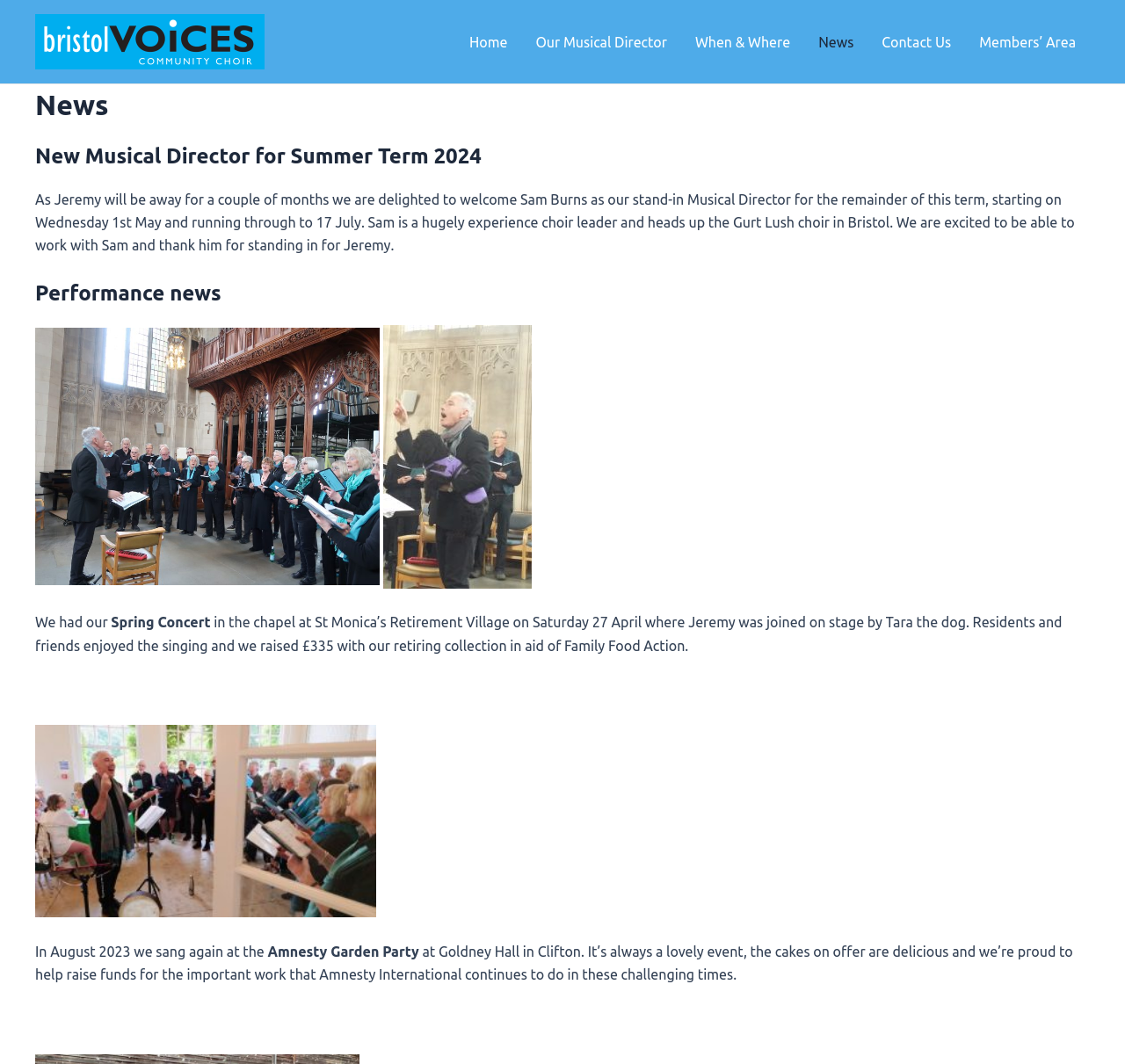Please reply with a single word or brief phrase to the question: 
Where did the Spring Concert take place?

St Monica’s Retirement Village